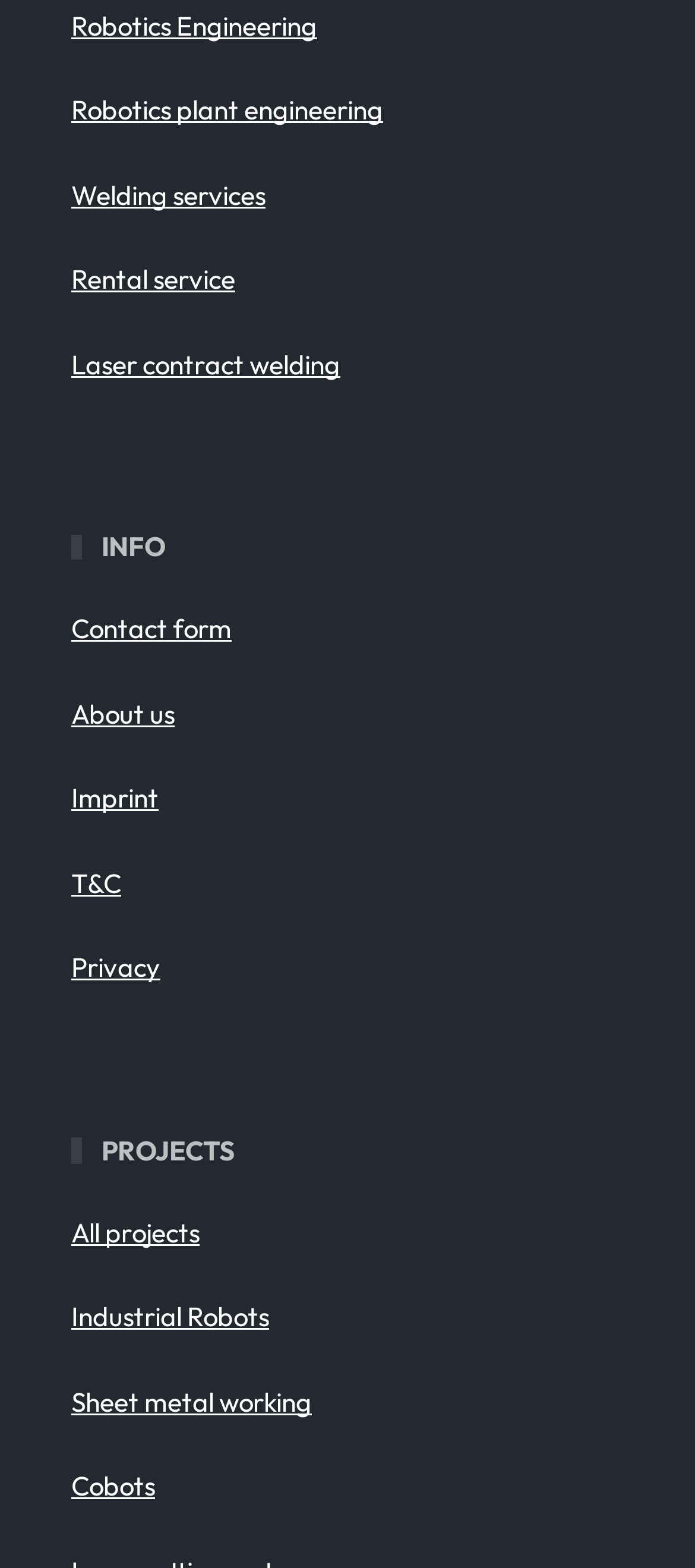Look at the image and answer the question in detail:
What is the last link in the 'INFO' section?

I examined the links in the 'INFO' section and found that the last link is 'Privacy', which is located at the bottom of the section.